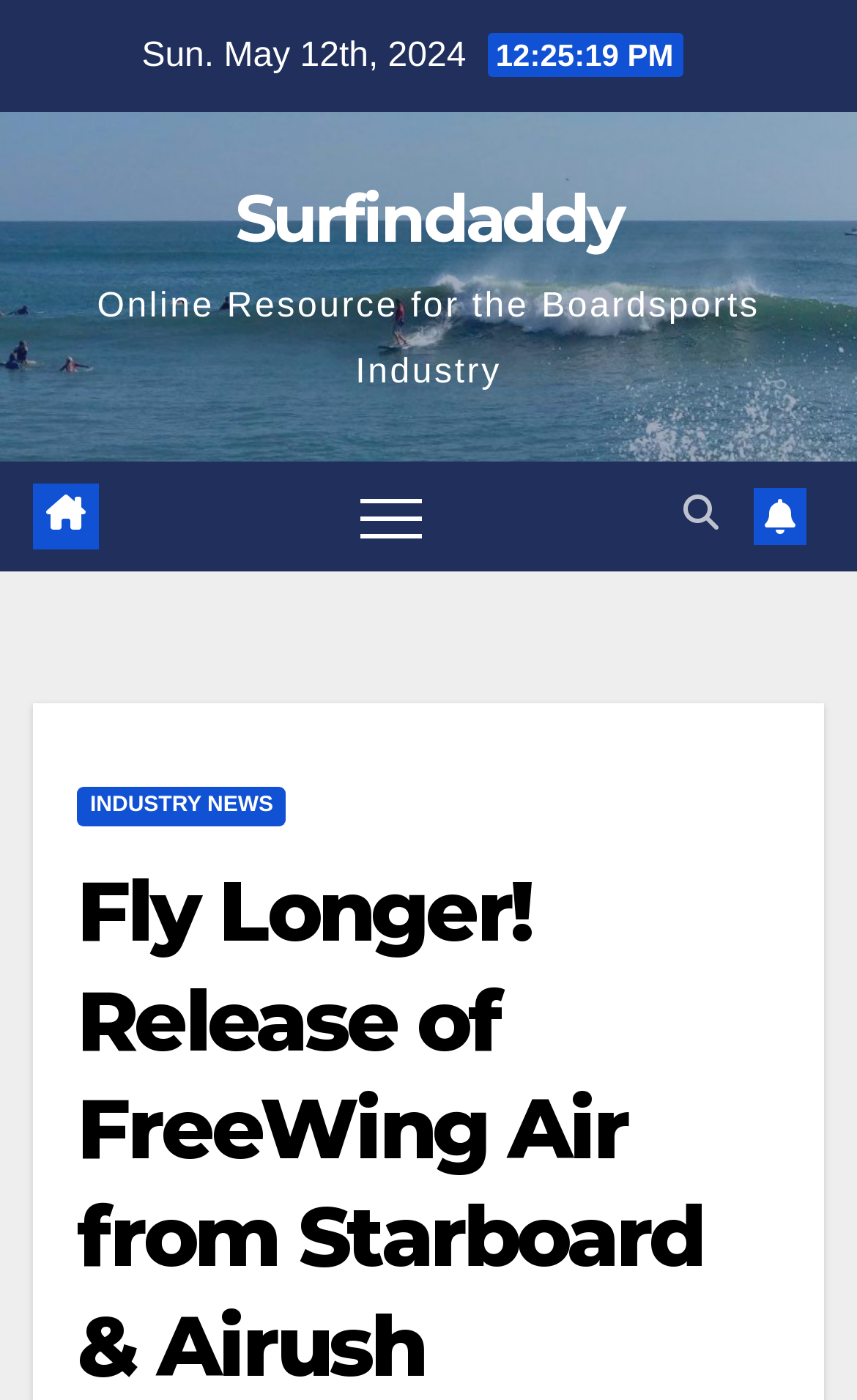Please provide a detailed answer to the question below by examining the image:
How many navigation buttons are there?

I counted the number of navigation buttons by looking at the top right corner of the webpage, where I found three buttons: a toggle navigation button, a search button, and a button with a bell icon.